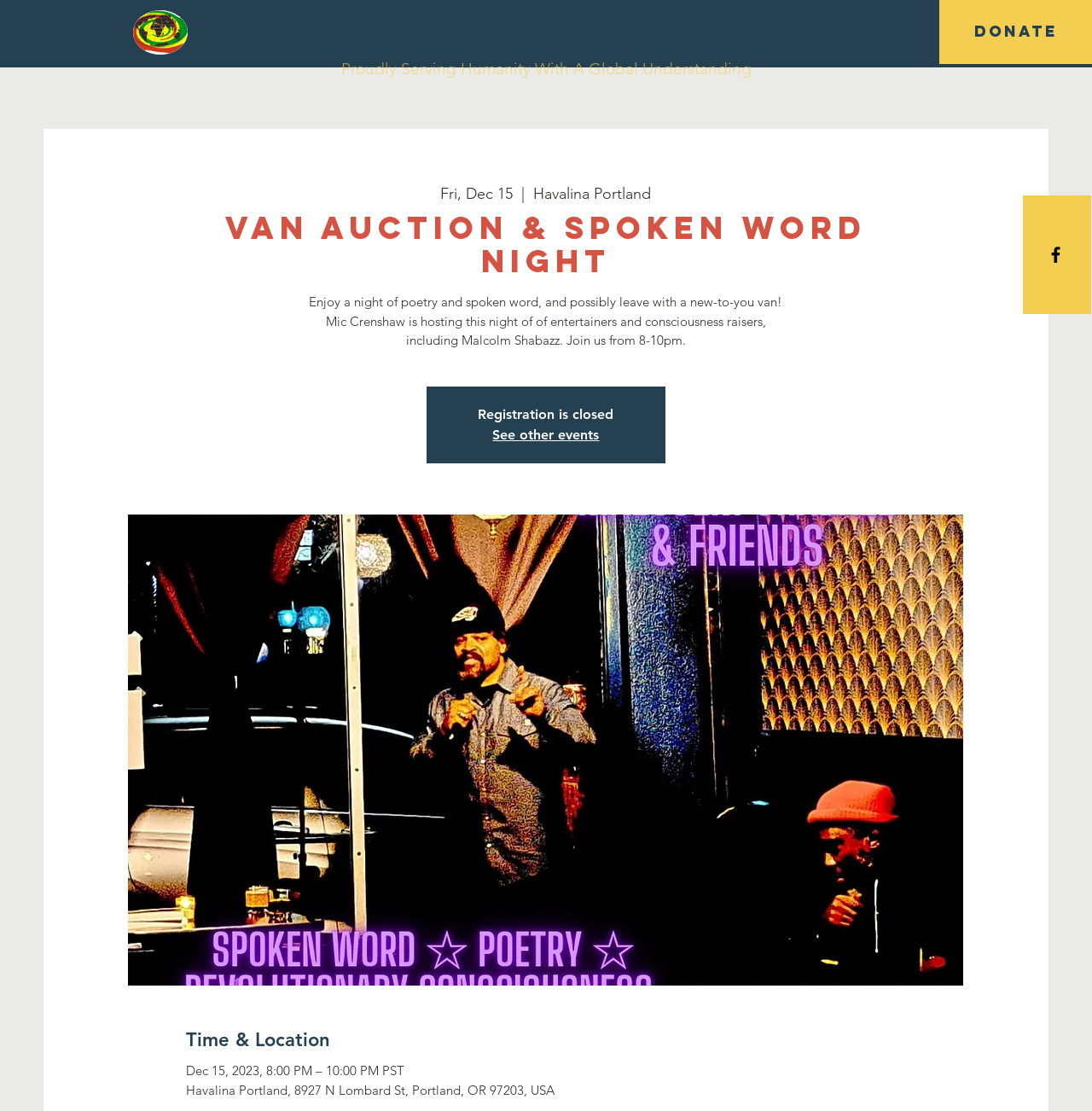Provide the bounding box coordinates of the UI element this sentence describes: "name="submit" value="Submit Comment"".

None